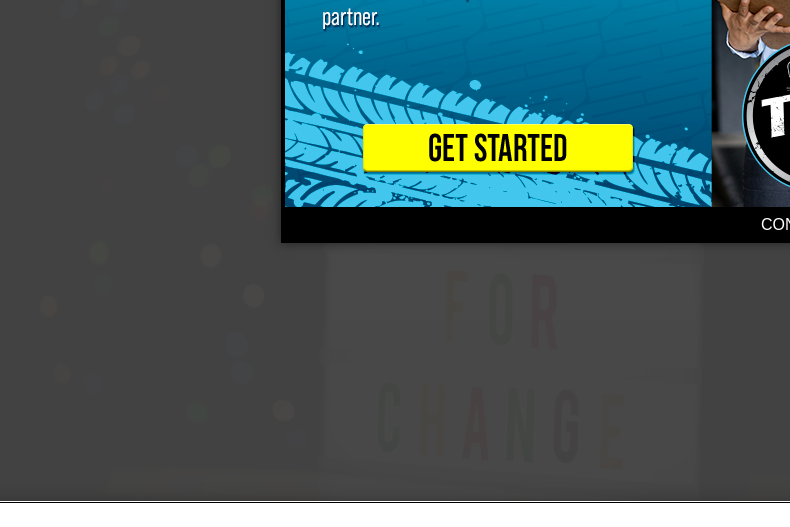Give a one-word or one-phrase response to the question:
What is the profession of the person in the visual element?

Business professional